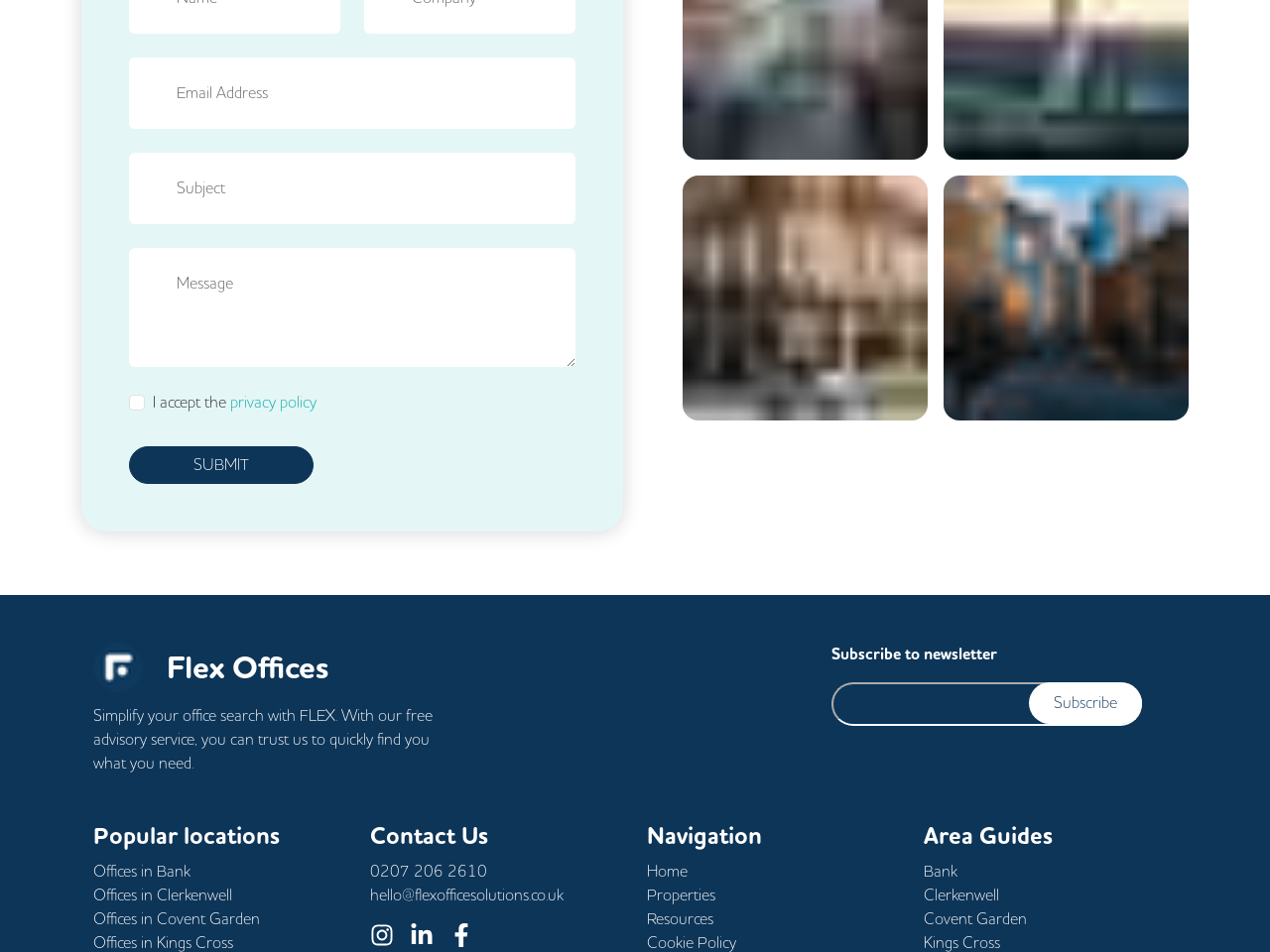Answer the question using only a single word or phrase: 
What is the purpose of the 'Subscribe to newsletter' section?

To receive newsletter